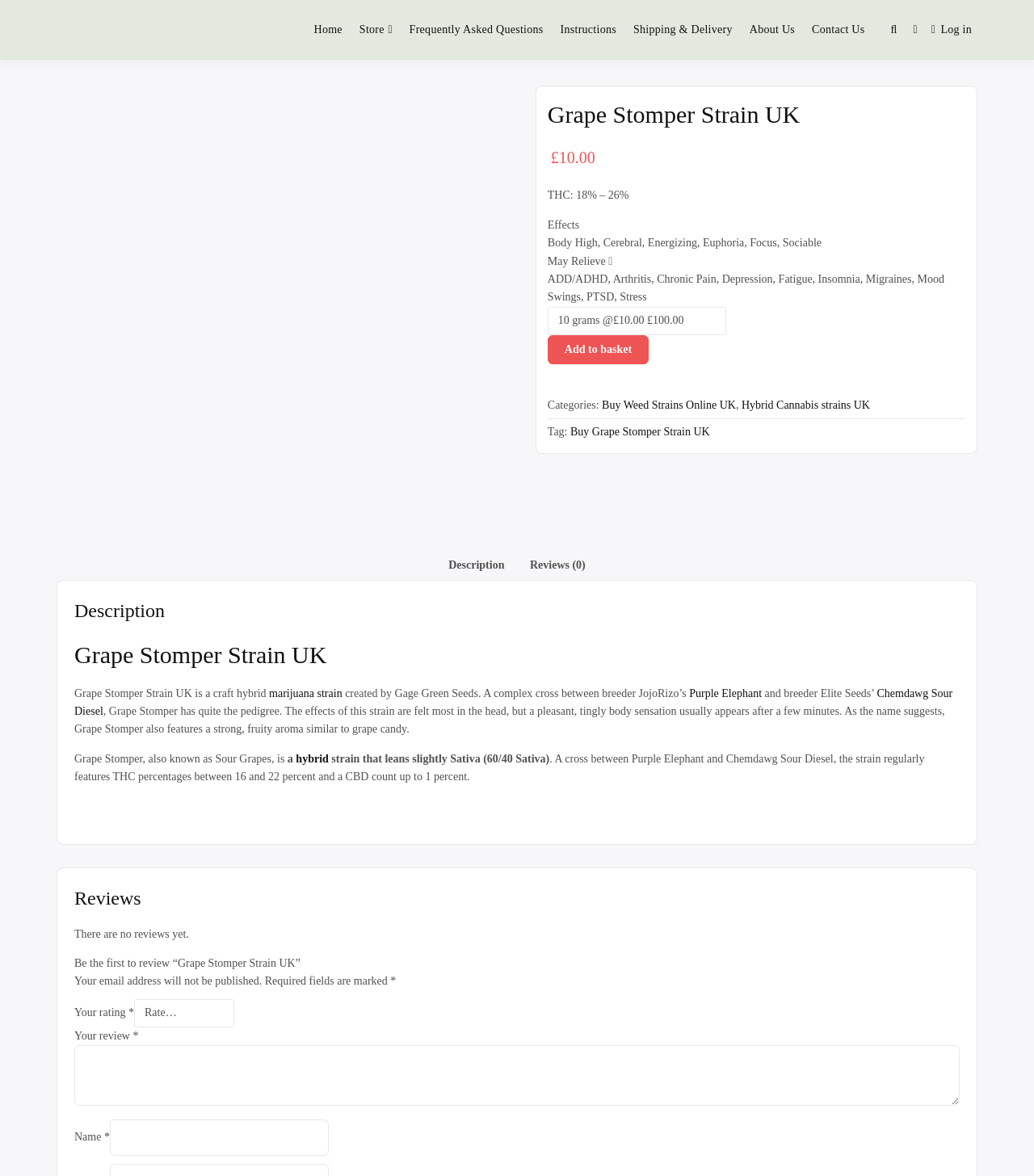What is the category of Grape Stomper Strain UK?
Your answer should be a single word or phrase derived from the screenshot.

Hybrid Cannabis strains UK